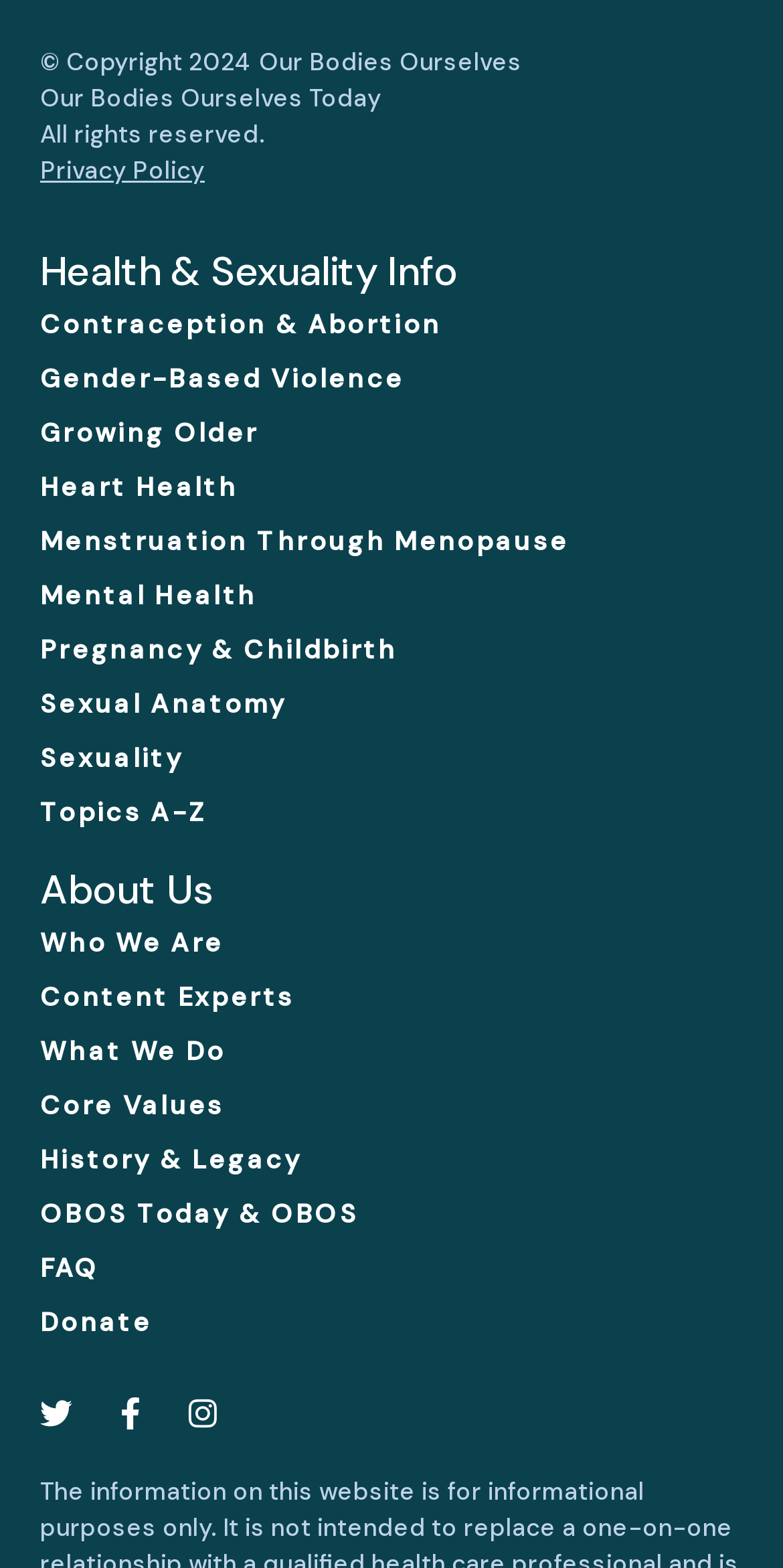Please reply to the following question using a single word or phrase: 
What is the copyright year of the website?

2024